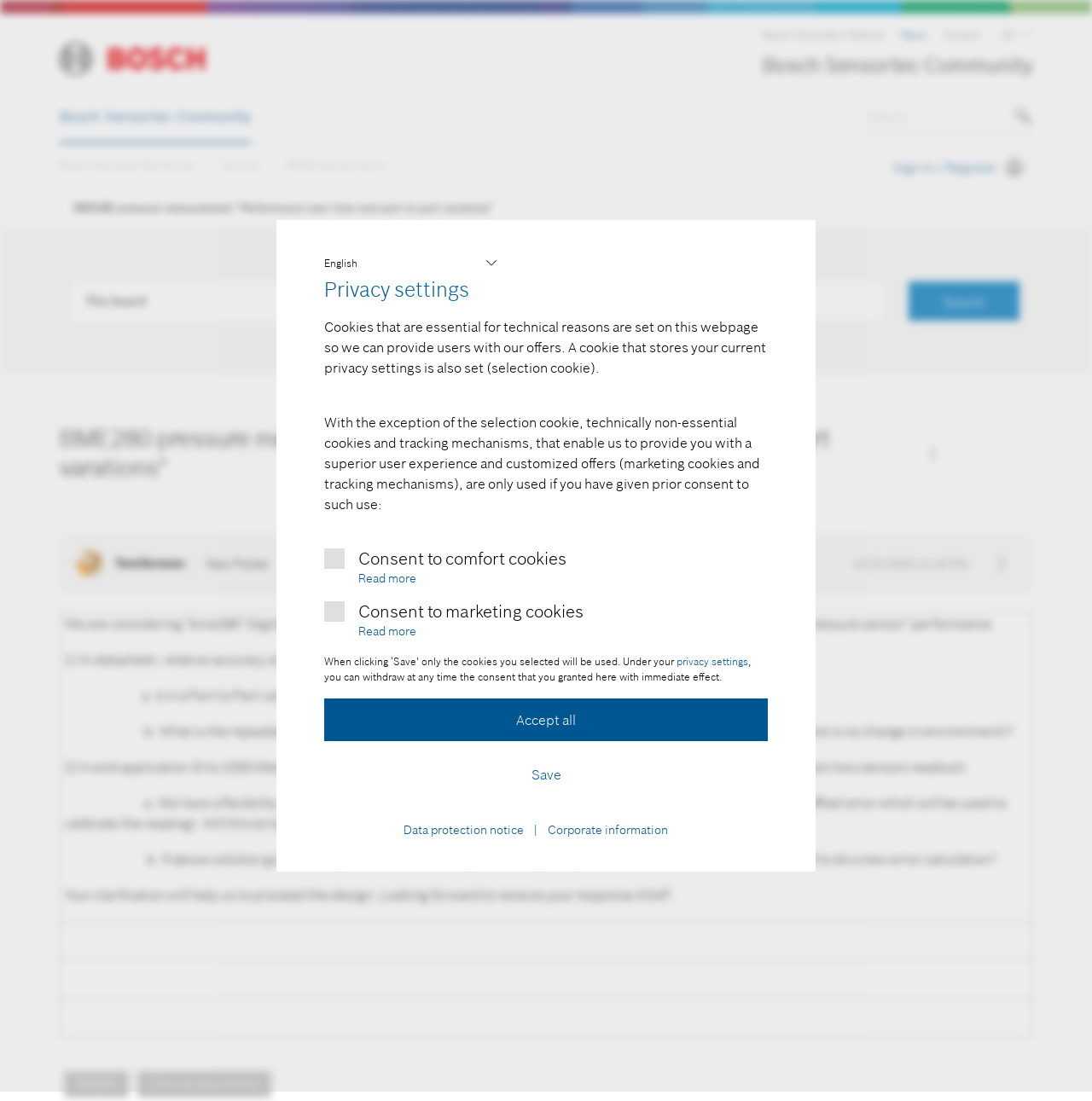Find the bounding box coordinates of the UI element according to this description: "Sign In / Register User".

[0.81, 0.143, 0.945, 0.161]